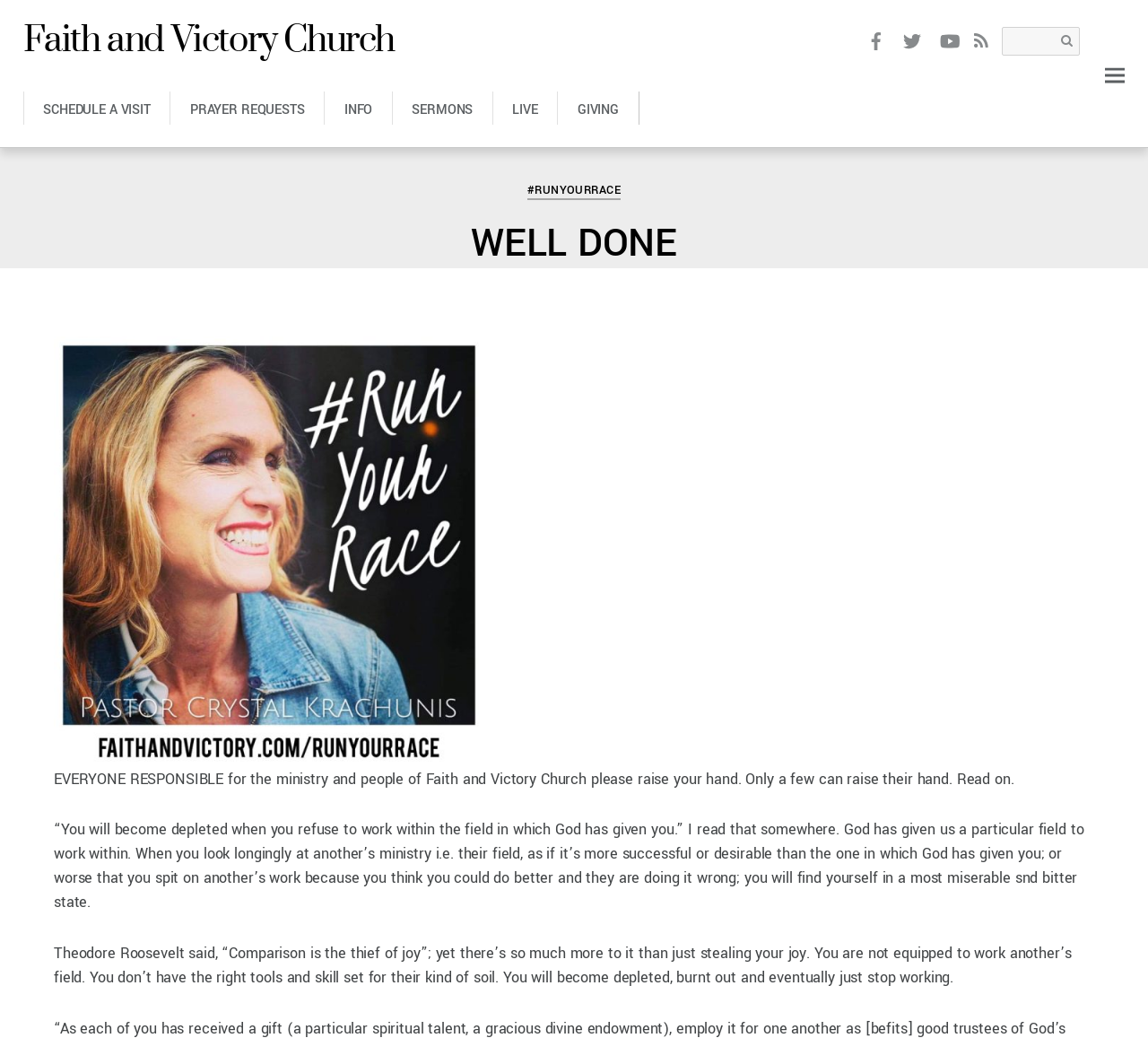Please find and report the bounding box coordinates of the element to click in order to perform the following action: "Watch live". The coordinates should be expressed as four float numbers between 0 and 1, in the format [left, top, right, bottom].

[0.429, 0.088, 0.485, 0.12]